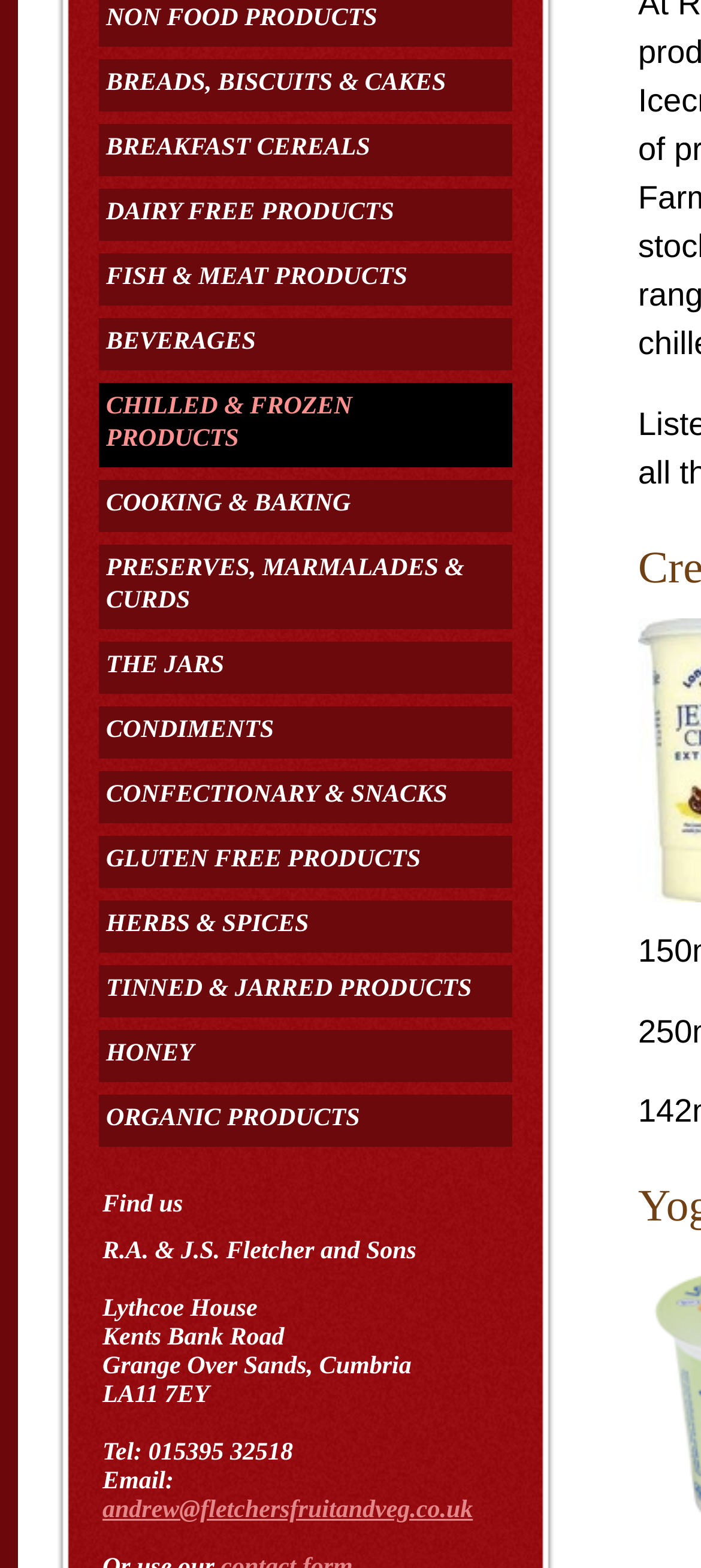Based on the element description Beverages, identify the bounding box coordinates for the UI element. The coordinates should be in the format (top-left x, top-left y, bottom-right x, bottom-right y) and within the 0 to 1 range.

[0.141, 0.203, 0.731, 0.236]